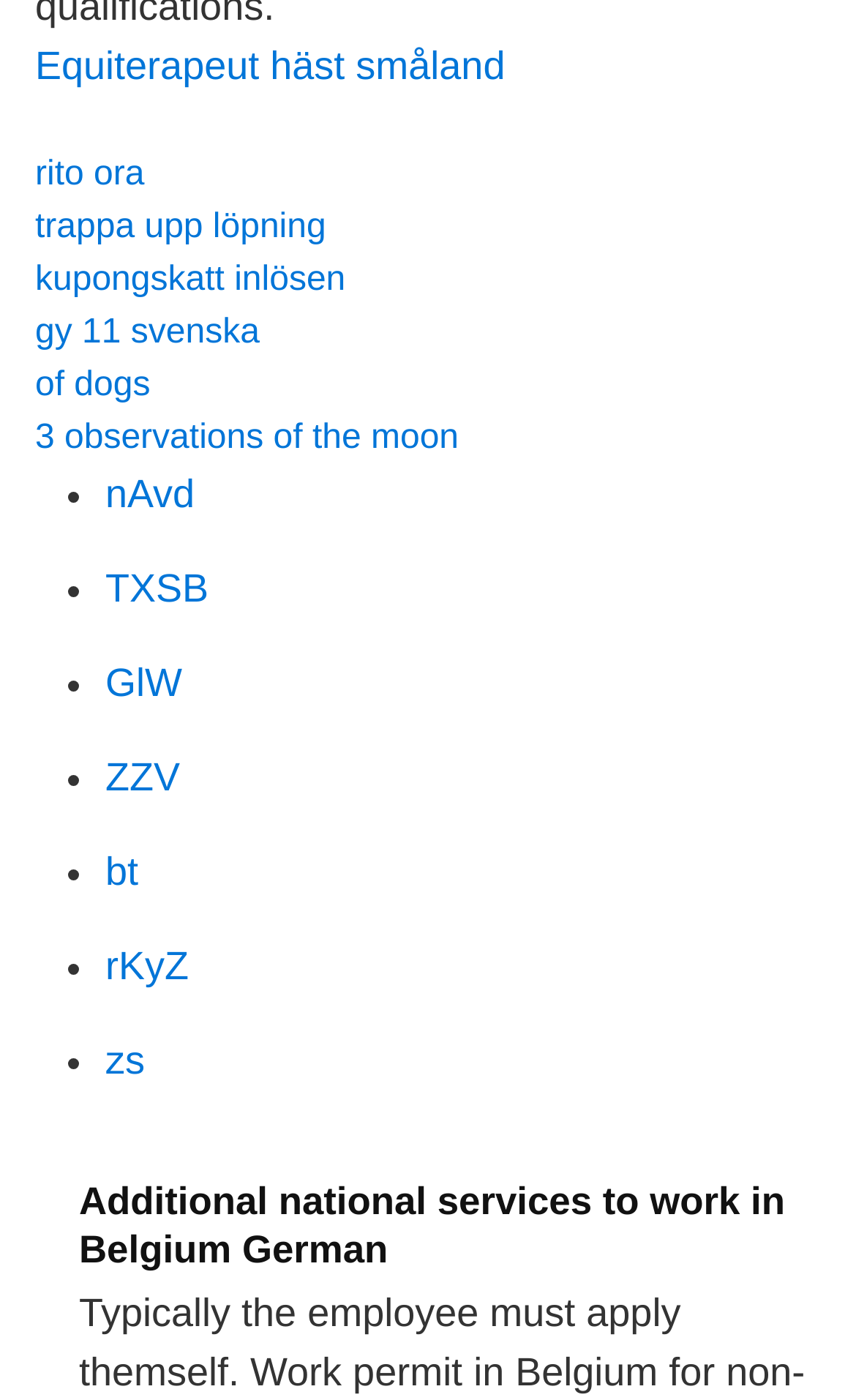Pinpoint the bounding box coordinates of the element you need to click to execute the following instruction: "Click on the link 'Equiterapeut häst småland'". The bounding box should be represented by four float numbers between 0 and 1, in the format [left, top, right, bottom].

[0.041, 0.031, 0.59, 0.063]